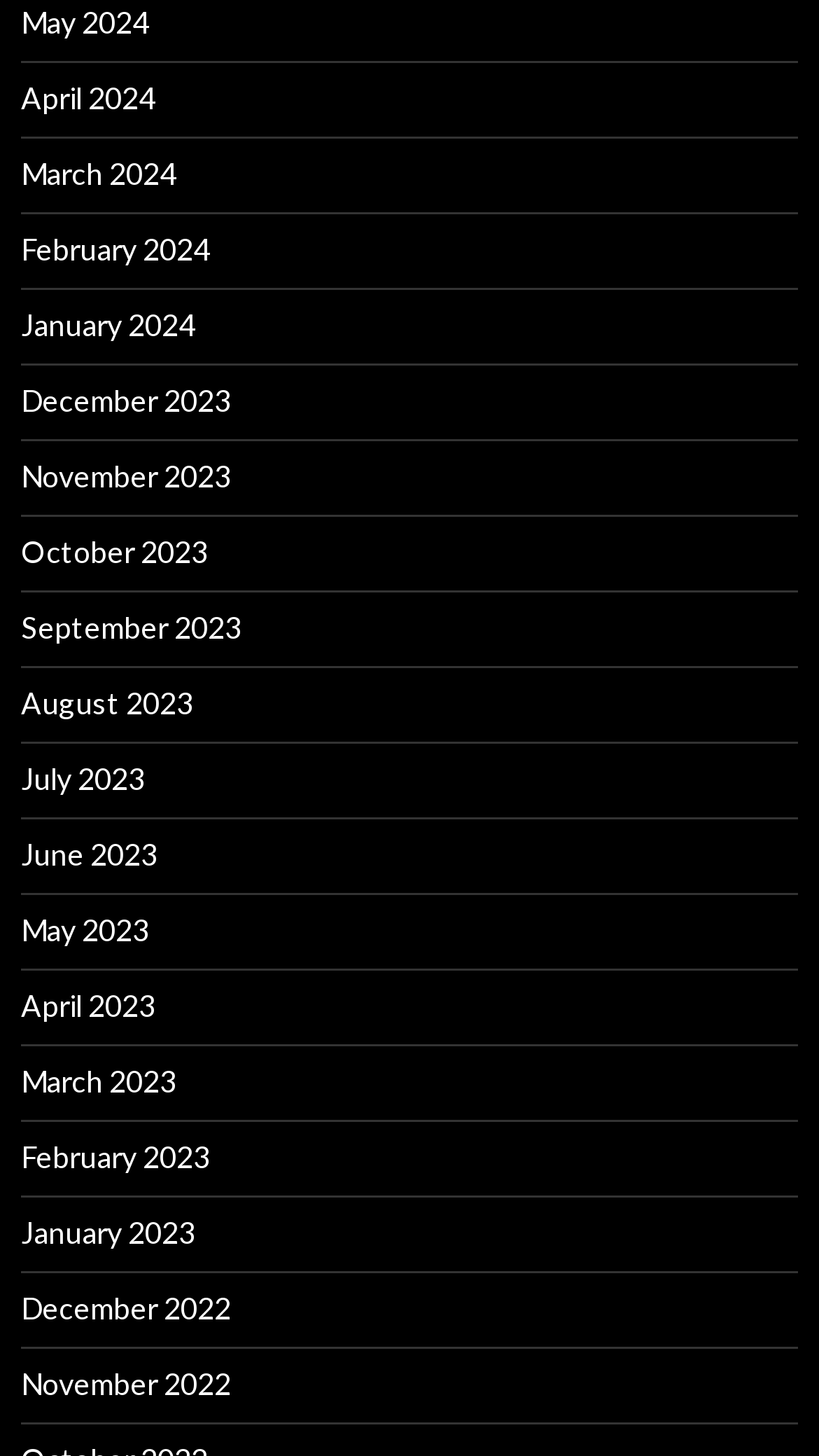Locate the bounding box coordinates of the element to click to perform the following action: 'check February 2024'. The coordinates should be given as four float values between 0 and 1, in the form of [left, top, right, bottom].

[0.026, 0.159, 0.256, 0.183]